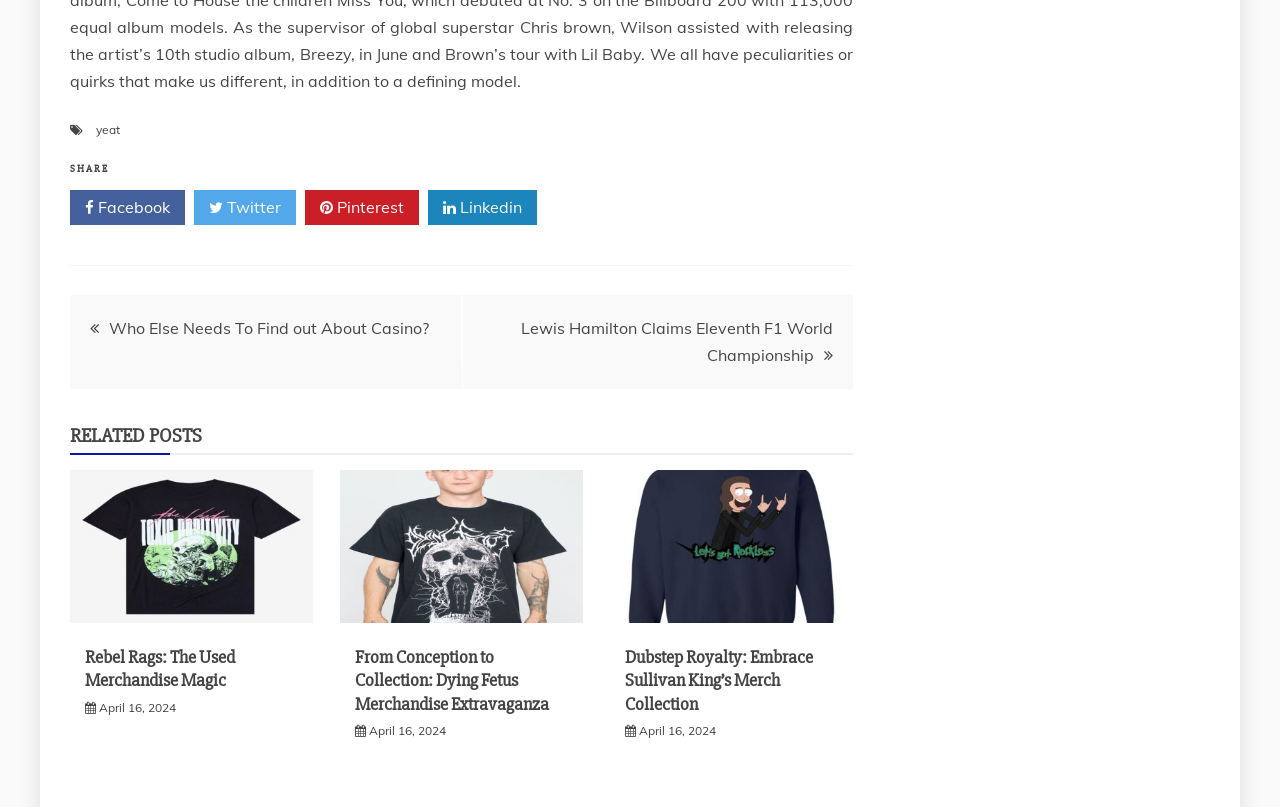What is the purpose of the SHARE button?
Answer the question with detailed information derived from the image.

The SHARE button is located at the top of the webpage, and it has links to various social media platforms such as Facebook, Twitter, Pinterest, and Linkedin. This suggests that the purpose of the SHARE button is to allow users to share the content of the webpage on these social media platforms.